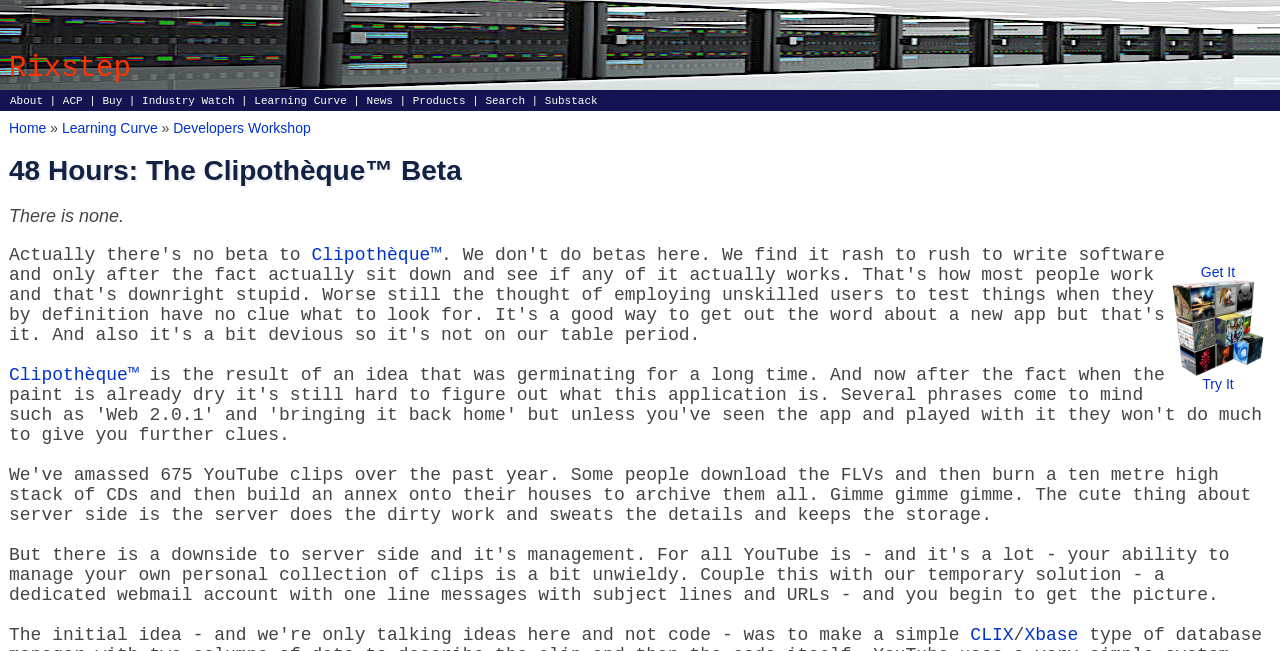Specify the bounding box coordinates of the area that needs to be clicked to achieve the following instruction: "Click on About".

[0.008, 0.145, 0.034, 0.164]